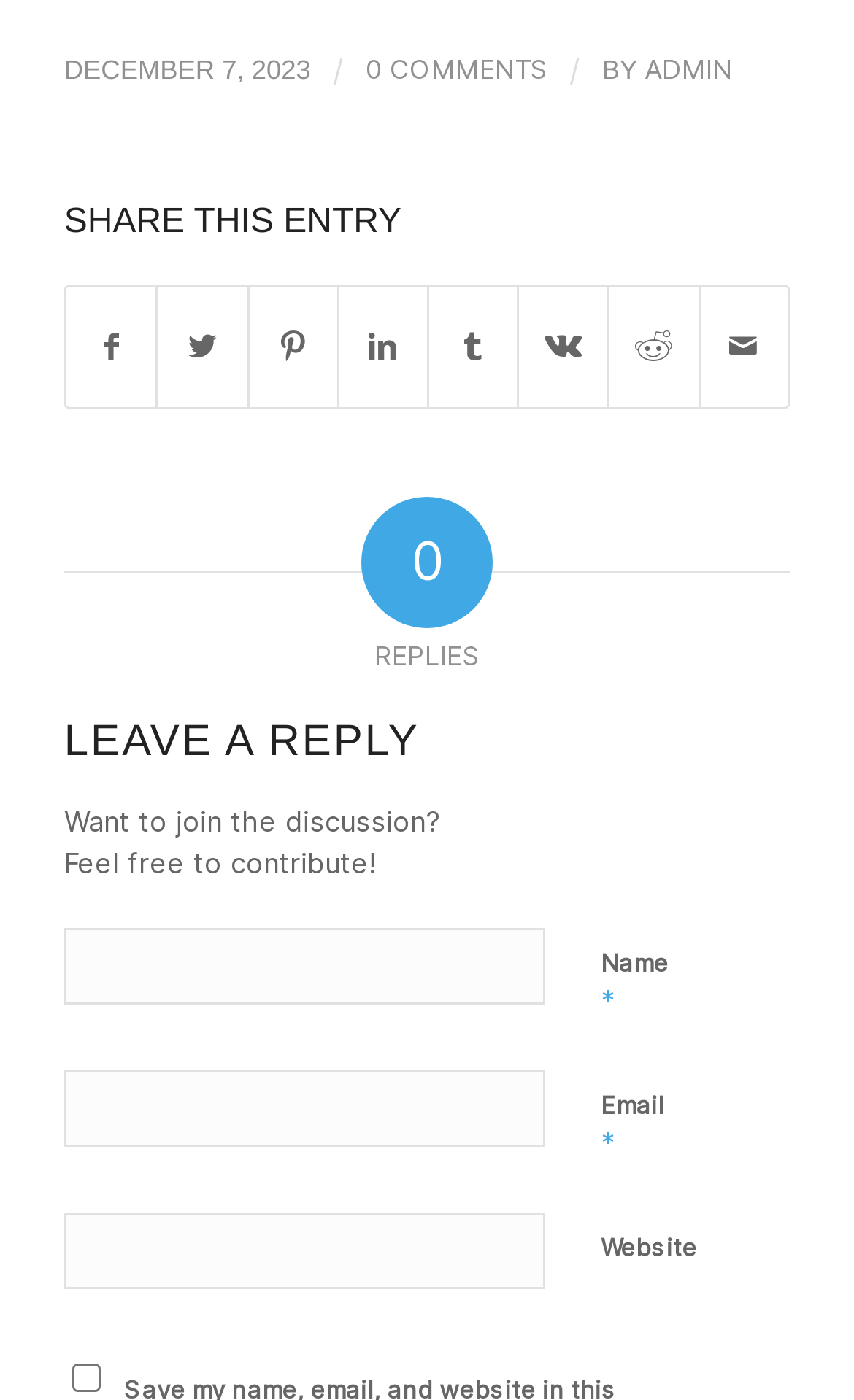Mark the bounding box of the element that matches the following description: "0 Comments".

[0.428, 0.038, 0.641, 0.061]